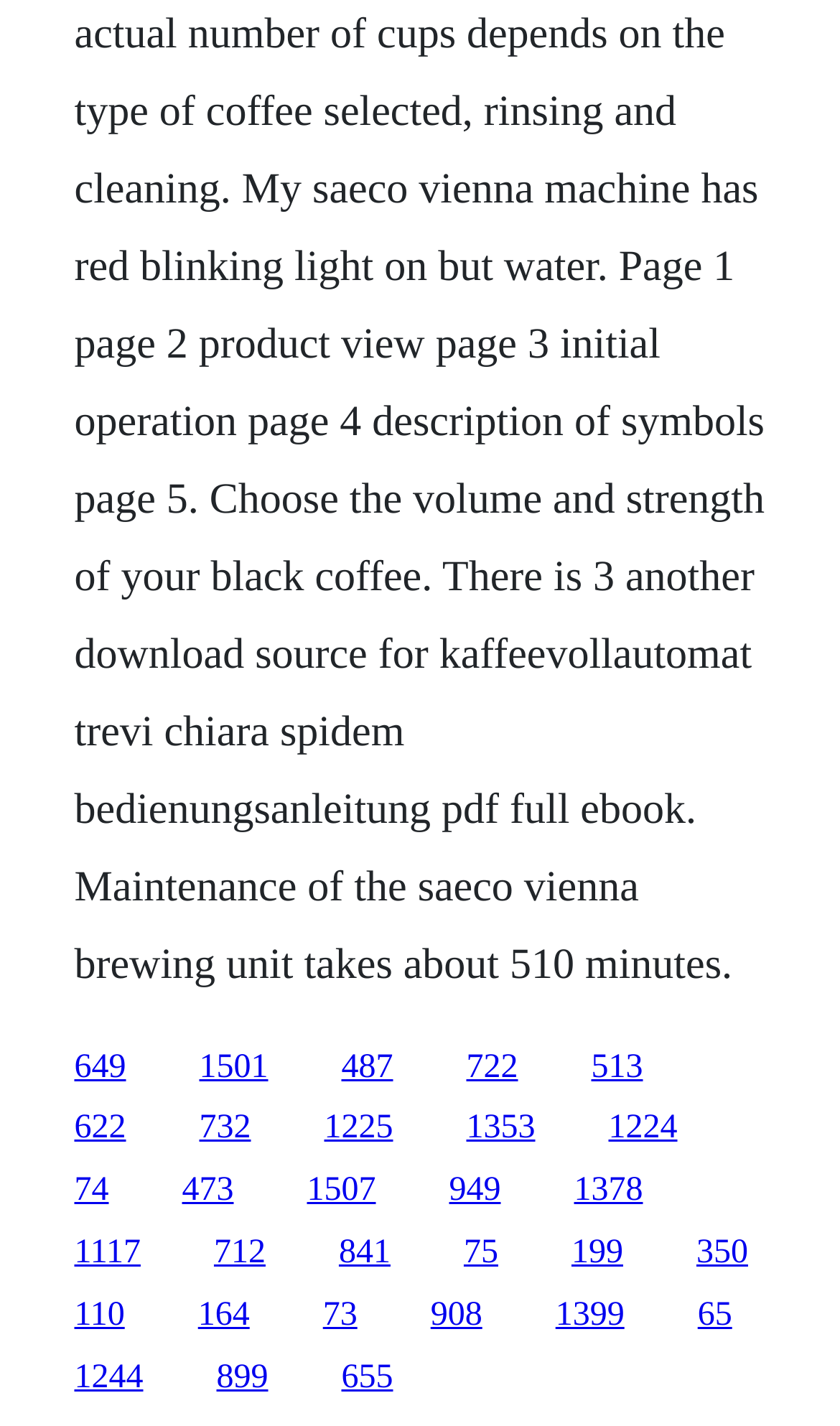Please mark the clickable region by giving the bounding box coordinates needed to complete this instruction: "follow the tenth link".

[0.724, 0.779, 0.806, 0.804]